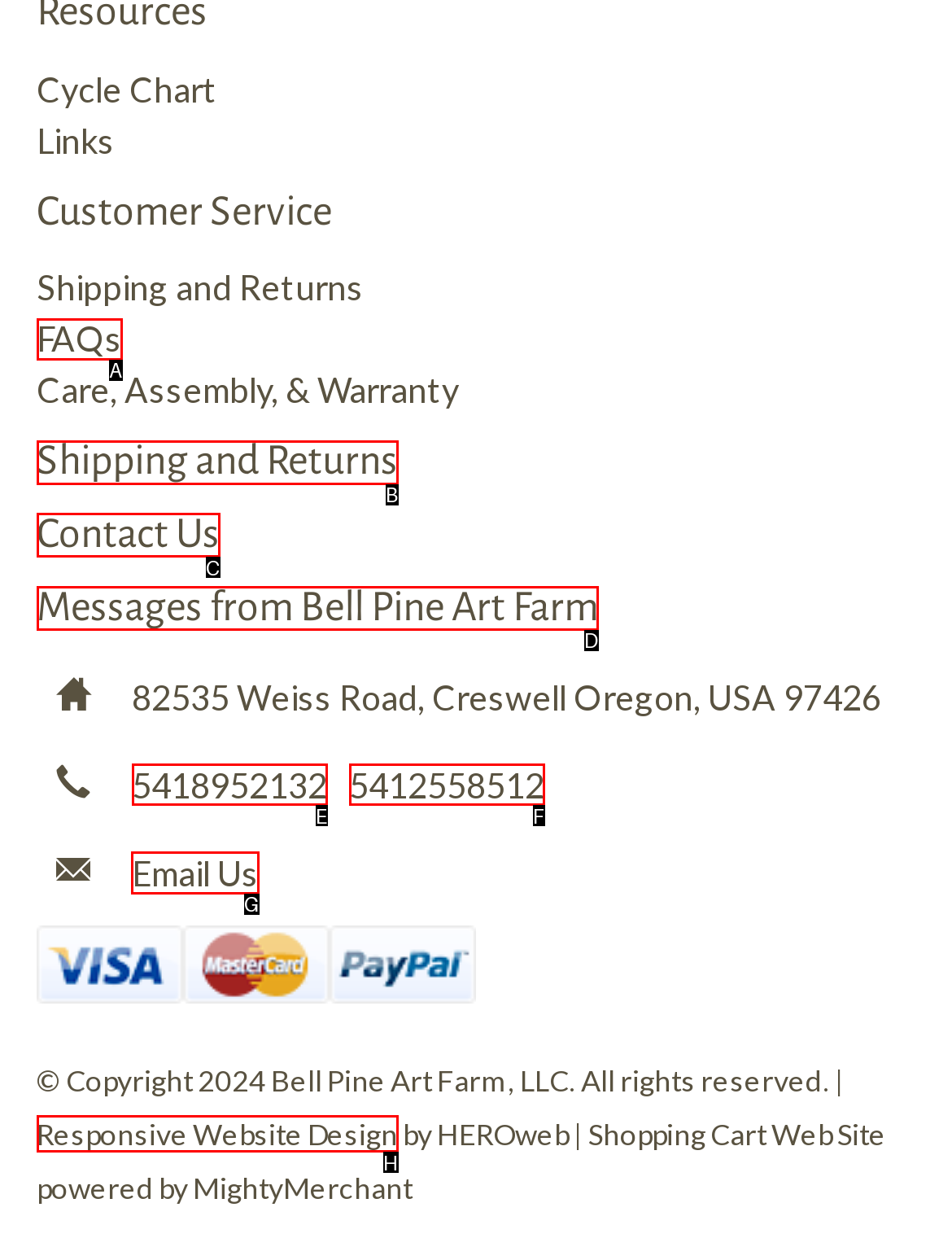Identify the correct option to click in order to accomplish the task: Email Us Provide your answer with the letter of the selected choice.

G